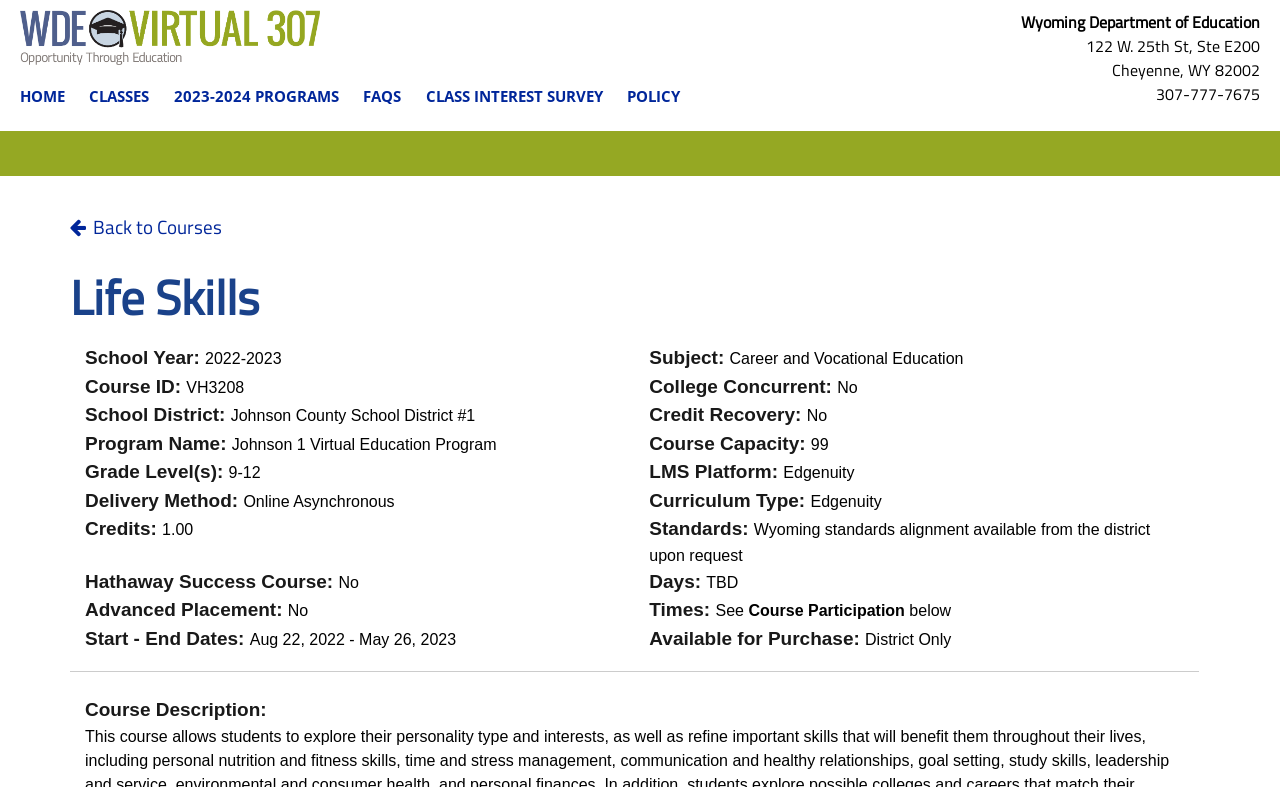Kindly determine the bounding box coordinates for the area that needs to be clicked to execute this instruction: "Click the Back to Courses link".

[0.055, 0.269, 0.173, 0.306]